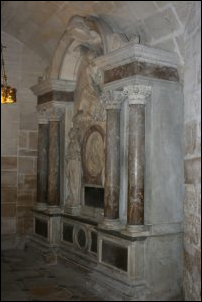Respond to the question below with a single word or phrase:
What is the purpose of the ambient lighting?

To create a solemn atmosphere